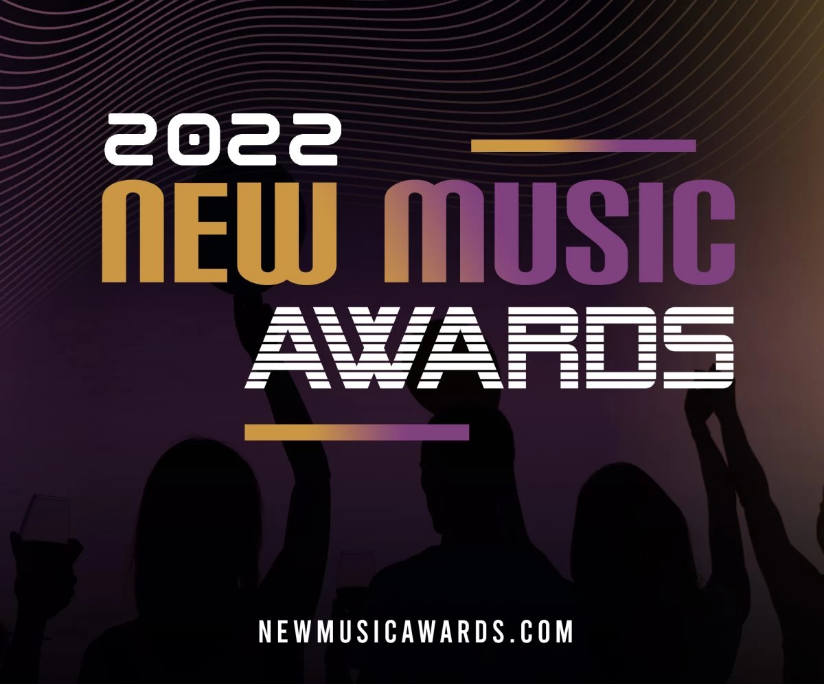Please answer the following question using a single word or phrase: 
What is the purpose of the website URL at the bottom of the image?

To provide more information